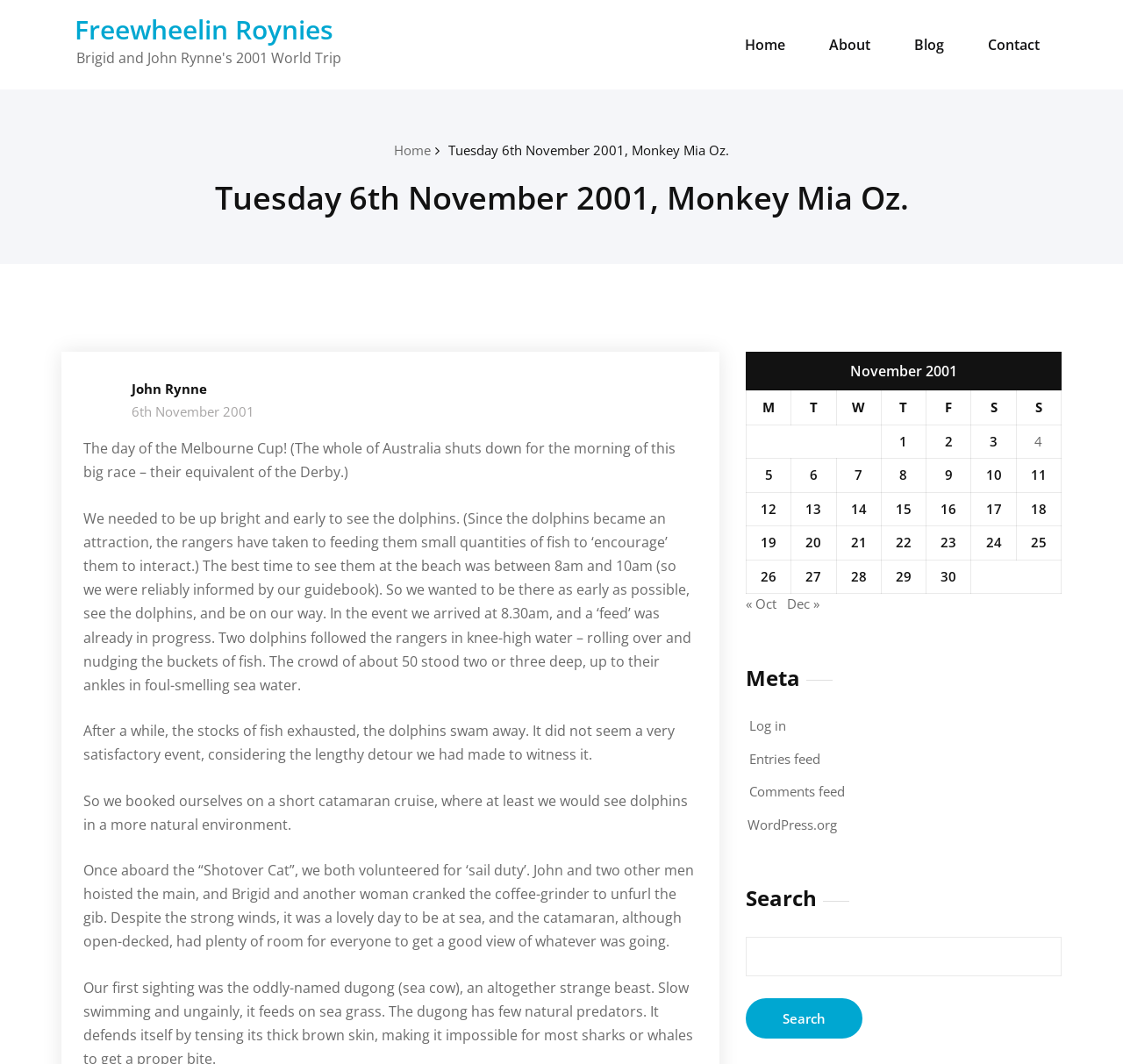Provide a thorough and detailed response to the question by examining the image: 
What is the purpose of the table?

The answer can be found by analyzing the table structure and content, which shows a calendar for November 2001 with links to posts published on each day, indicating that the purpose of the table is to show posts published in November 2001.